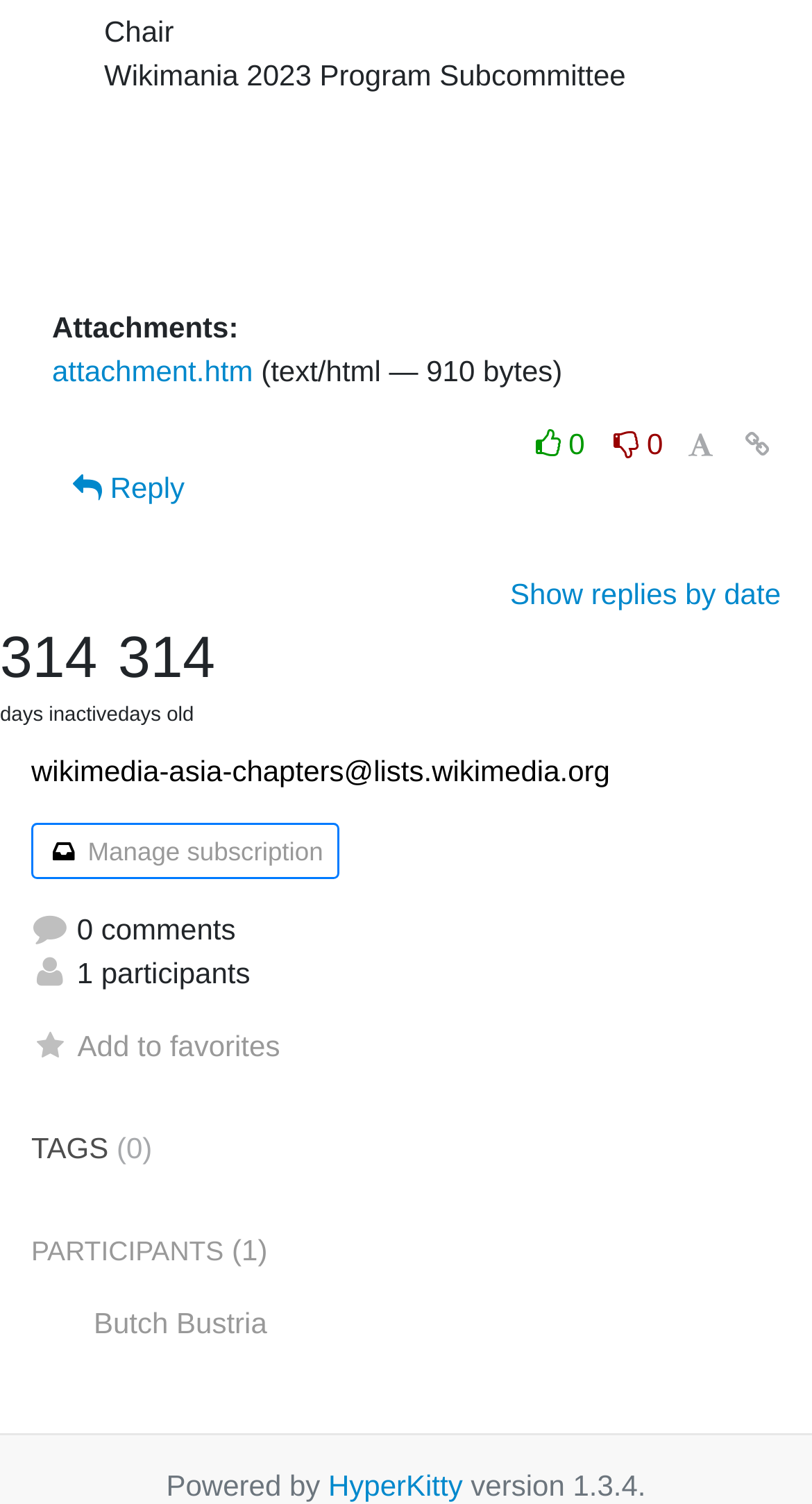Using the webpage screenshot, locate the HTML element that fits the following description and provide its bounding box: "Add to favorites".

[0.038, 0.685, 0.345, 0.707]